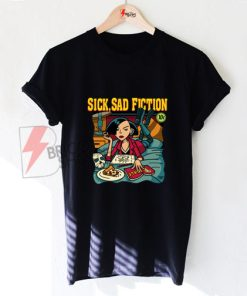Offer a thorough description of the image.

The image showcases a trendy black t-shirt featuring a vibrant graphic design. The central artwork highlights a character prominently, adorned with the text "SICK SAD FICTION" above her, evoking a playful yet edgy aesthetic. The character is depicted enjoying a leisurely moment, surrounded by elements that suggest a whimsical take on contemporary art. This shirt is part of a collection known for its humorous and artistic designs, making it a perfect choice for fans of unique streetwear. It is currently available for purchase at a price of $15.50, offering a stylish addition to any casual wardrobe.